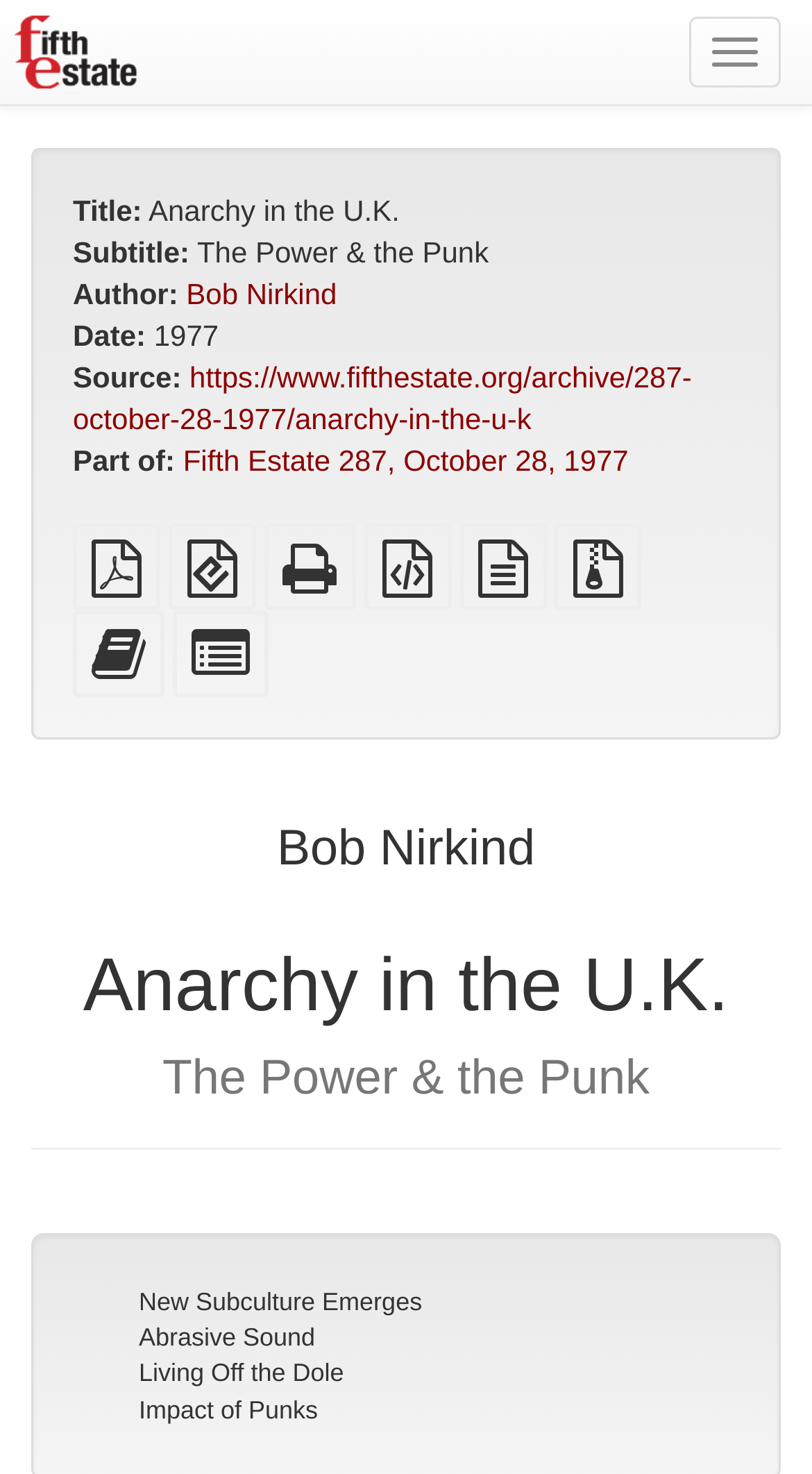Create a detailed narrative of the webpage’s visual and textual elements.

The webpage is about an article titled "Anarchy in the U.K. The Power & the Punk" written by Bob Nirkind, published in the Fifth Estate Archive, issue #287, on October 28, 1977. 

At the top left corner, there is a logo of the Fifth Estate Archive, accompanied by a link to the archive's homepage. Next to it, there is a button to toggle navigation. 

Below the logo, the article's title, subtitle, author, date, and source are displayed in a structured format. The title "Anarchy in the U.K." is followed by the subtitle "The Power & the Punk". The author's name, Bob Nirkind, is a clickable link. The date "1977" and the source "Fifth Estate #287, October 28, 1977" are also provided.

In the middle section, there are several links to download the article in different formats, such as Plain PDF, EPUB, Standalone HTML, and XeLaTeX source. 

Further down, there are two links related to the bookbuilder, allowing users to add the text to the bookbuilder or select individual parts for the bookbuilder.

The main content of the article is divided into sections, each with a heading. The headings include the author's name, the article title, and four subheadings: "New Subculture Emerges", "Abrasive Sound", "Living Off the Dole", and "Impact of Punks".